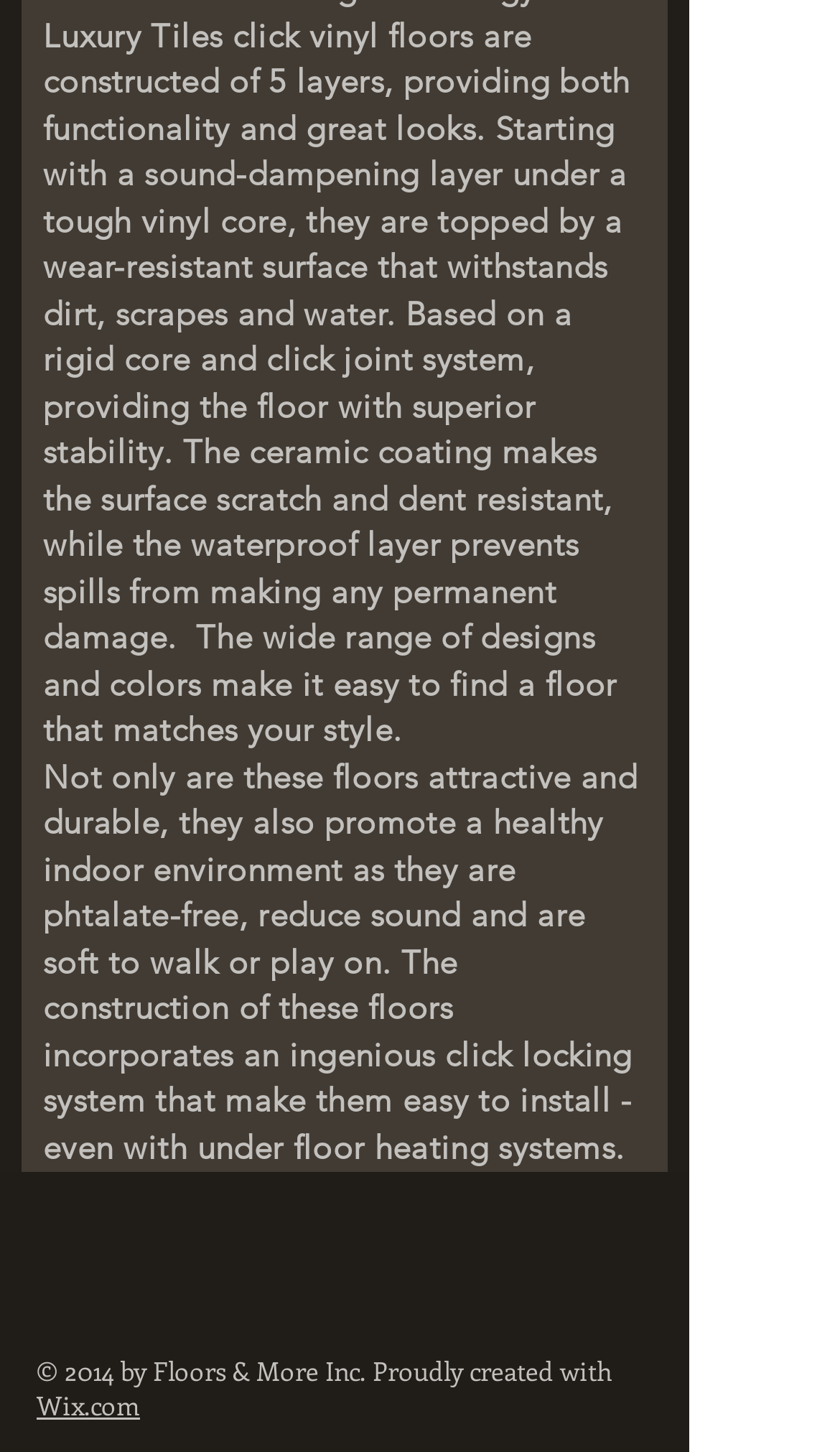What is the copyright year of the website?
Provide a concise answer using a single word or phrase based on the image.

2014